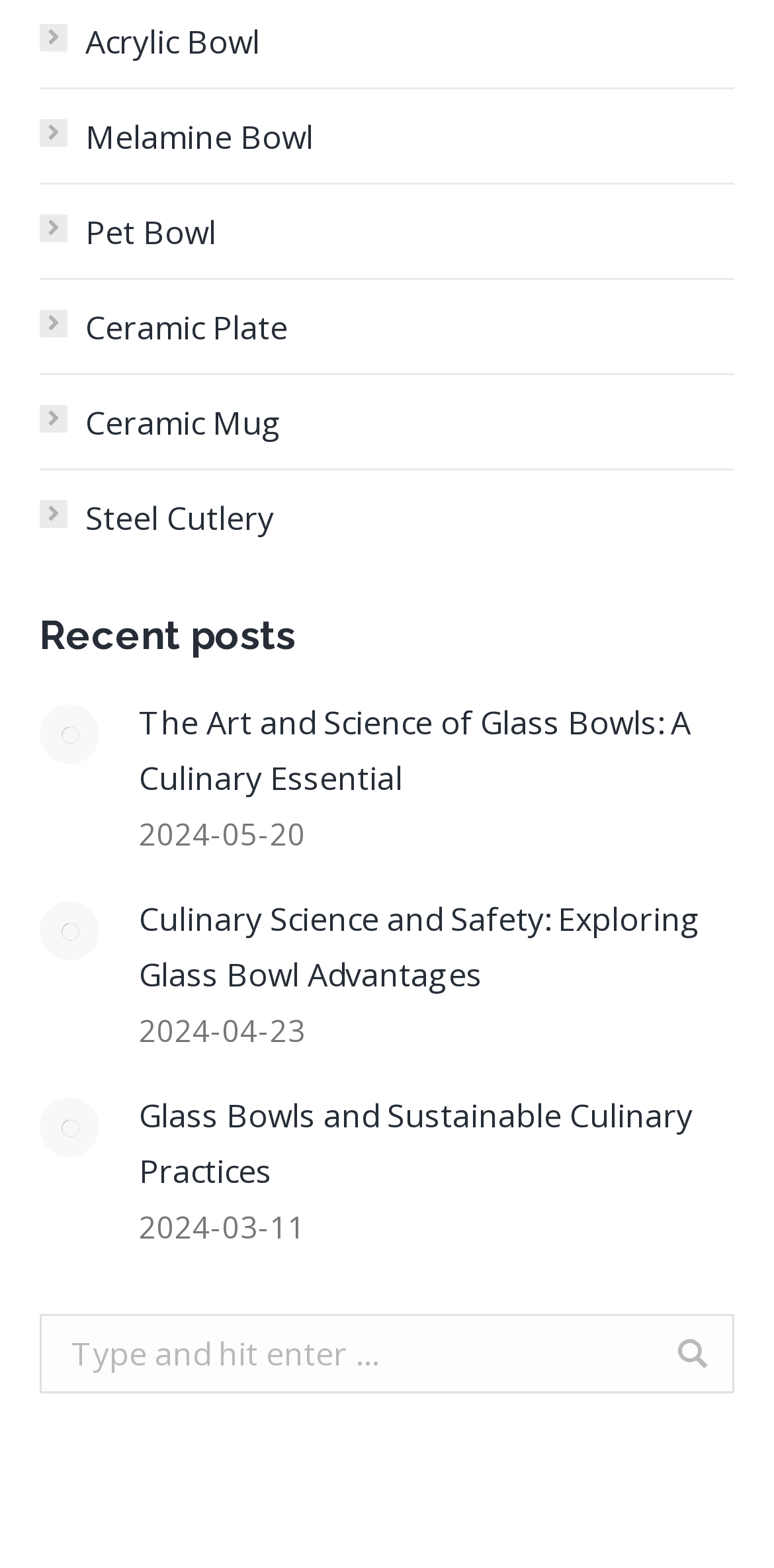What is the purpose of the search bar?
Look at the image and answer with only one word or phrase.

To search for posts